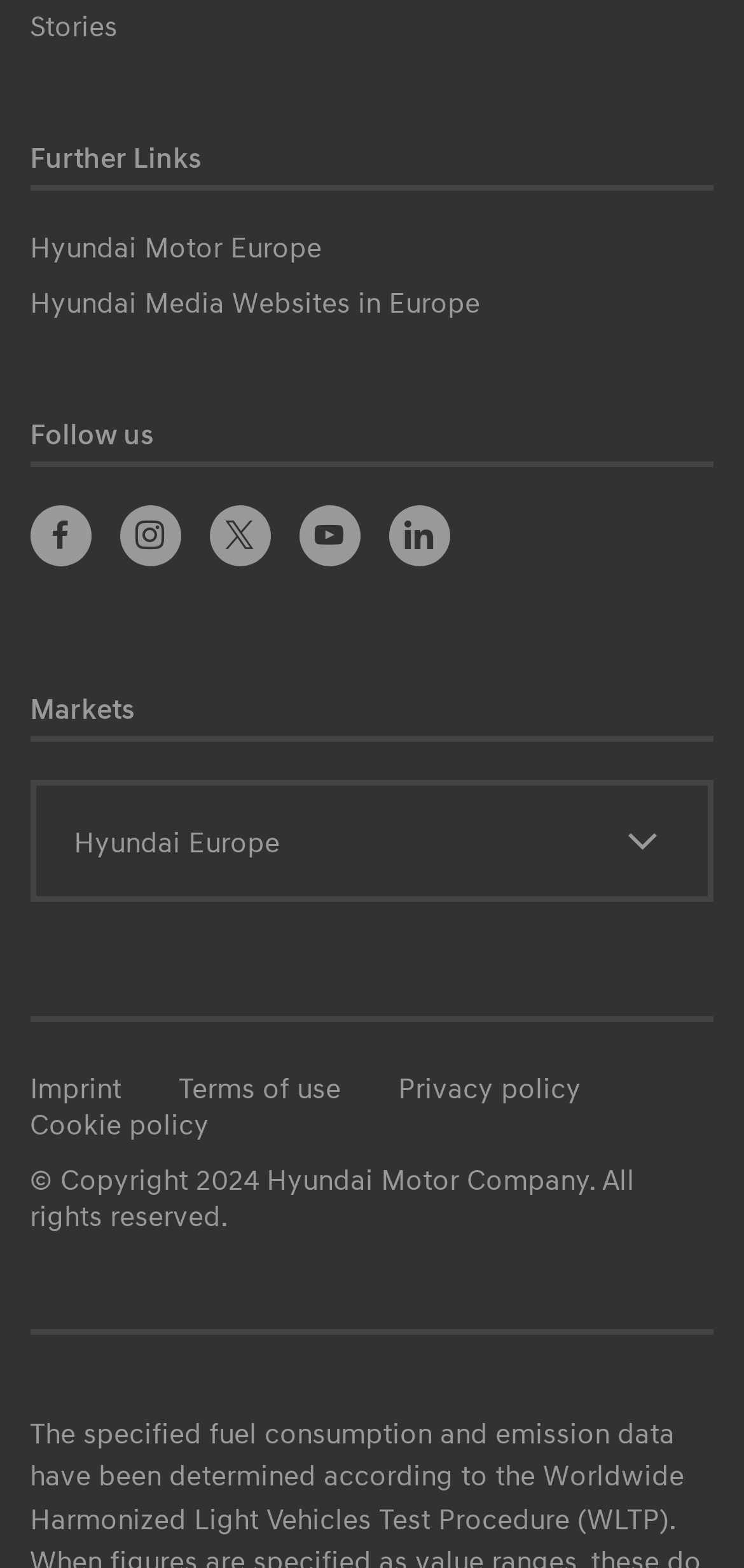Please identify the bounding box coordinates of the clickable area that will allow you to execute the instruction: "Go to Hyundai Motor Europe website".

[0.04, 0.146, 0.432, 0.168]